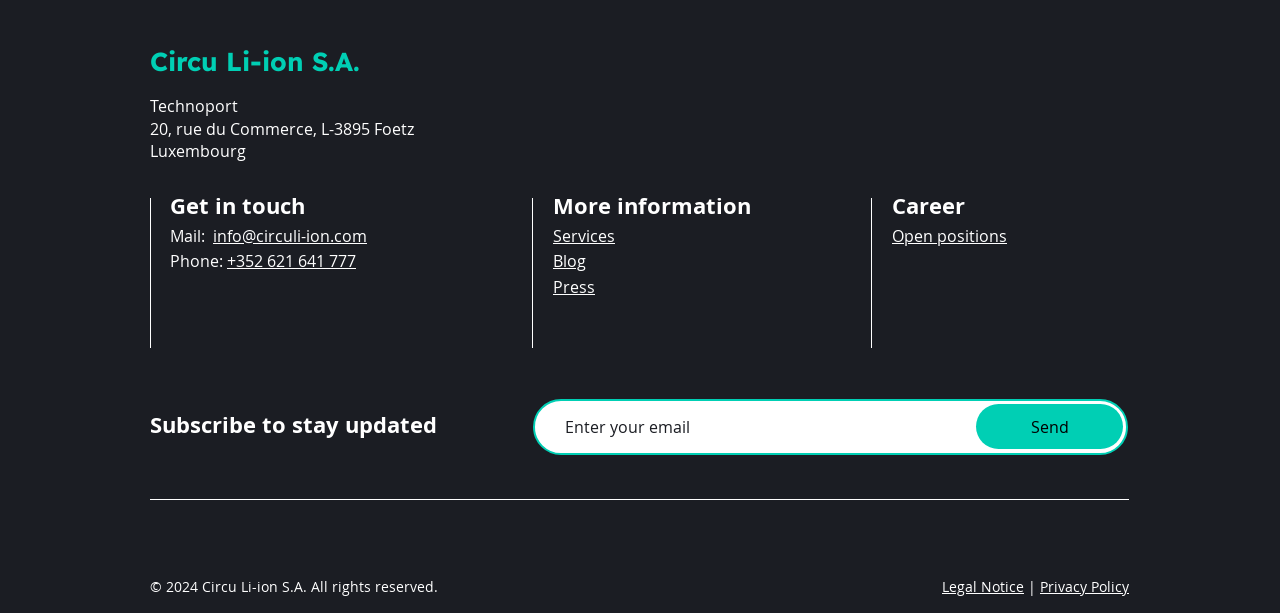Identify the bounding box coordinates of the clickable section necessary to follow the following instruction: "Read the blog". The coordinates should be presented as four float numbers from 0 to 1, i.e., [left, top, right, bottom].

[0.432, 0.408, 0.458, 0.444]